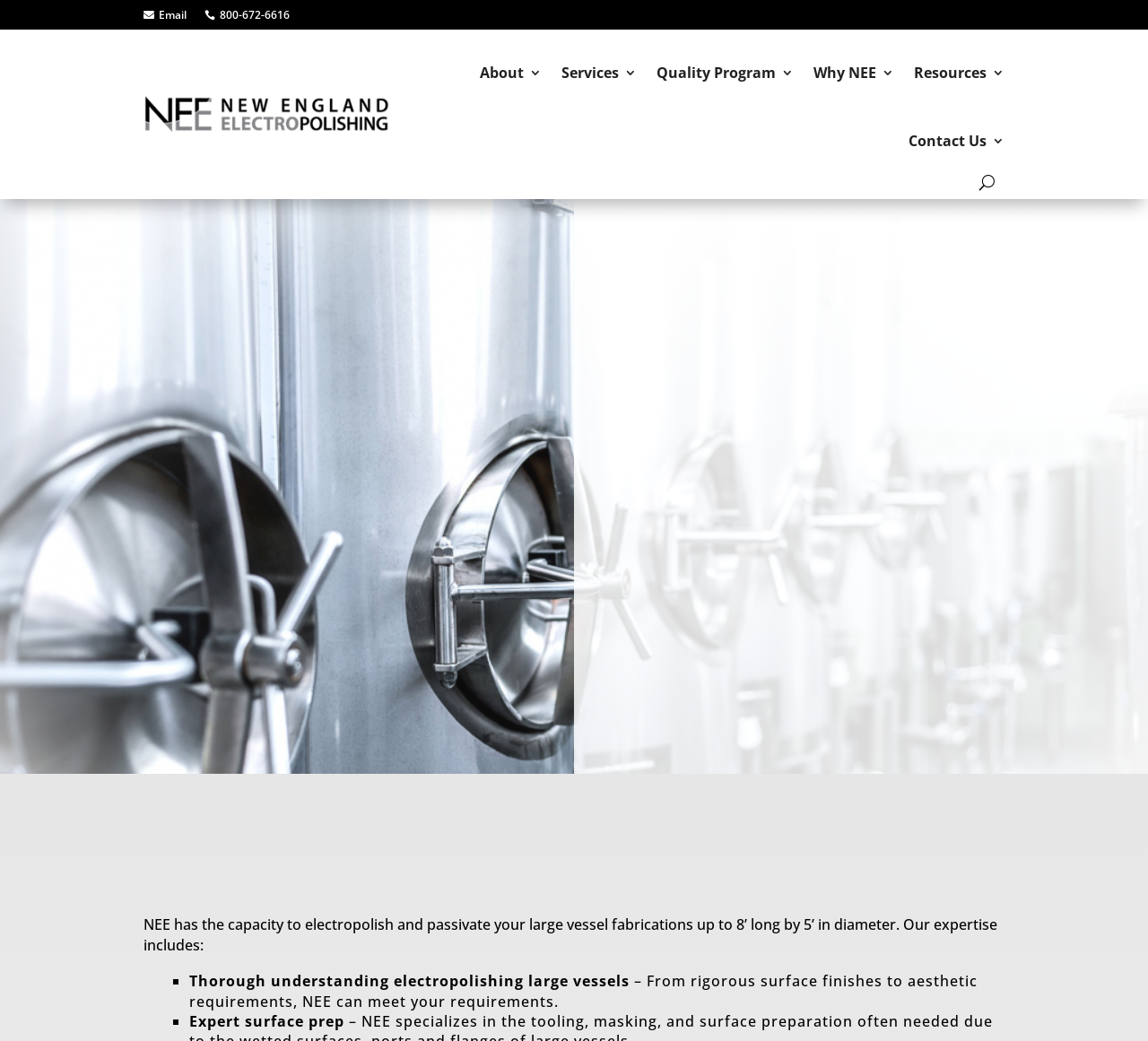Give a detailed account of the webpage, highlighting key information.

The webpage is about New England Electropolishing, a company specializing in precision finishing and passivation of large stainless steel parts. 

At the top left corner, there is a small icon represented by '\uf0e0'. Next to it, there is a heading "Email" and another icon represented by '\ue090'. On the same line, there is a phone number "800-672-6616" displayed as a heading. 

Below these elements, there is a horizontal navigation menu with six links: "About", "Services", "Quality Program", "Why NEE", "Resources", and "Contact Us". 

On the right side of the navigation menu, there is a button with the label "U". 

The main content of the webpage is divided into two sections. The first section has a heading "ELECTROPOLISHING LARGE VESSELS" and describes the company's capability in electropolishing chambers, manifolds, and housings. There is a paragraph of text explaining that customers rely on NEE for precise and consistent finishes. 

The second section has a heading "UNRIVALED EXPERTISE" and describes NEE's capacity to electropolish and passivate large vessel fabrications up to 8’ long by 5’ in diameter. There is a list of two items, each marked with a "■" symbol, describing NEE's expertise in electropolishing large vessels and surface preparation.